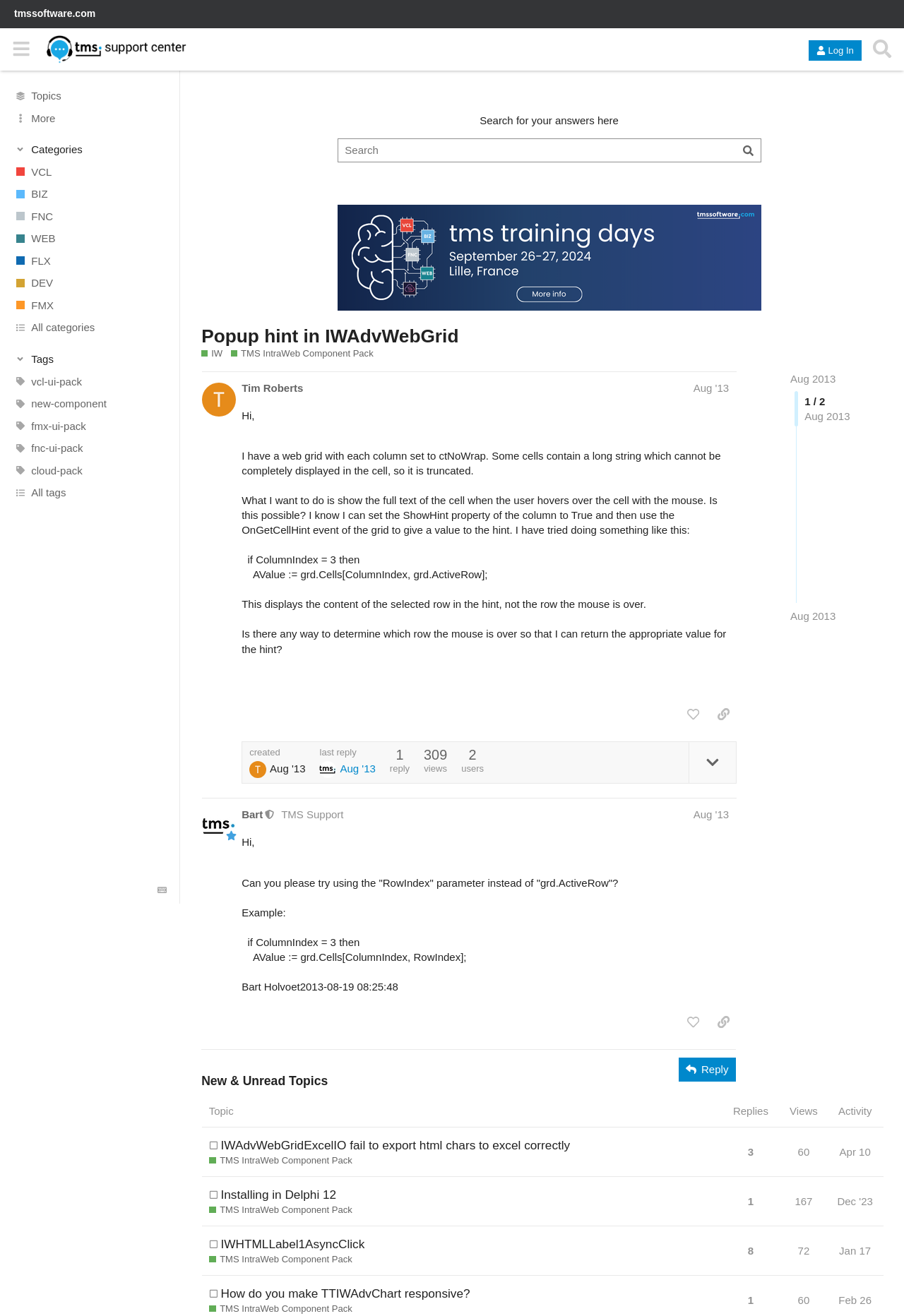Please provide a short answer using a single word or phrase for the question:
How many posts are on the webpage?

2